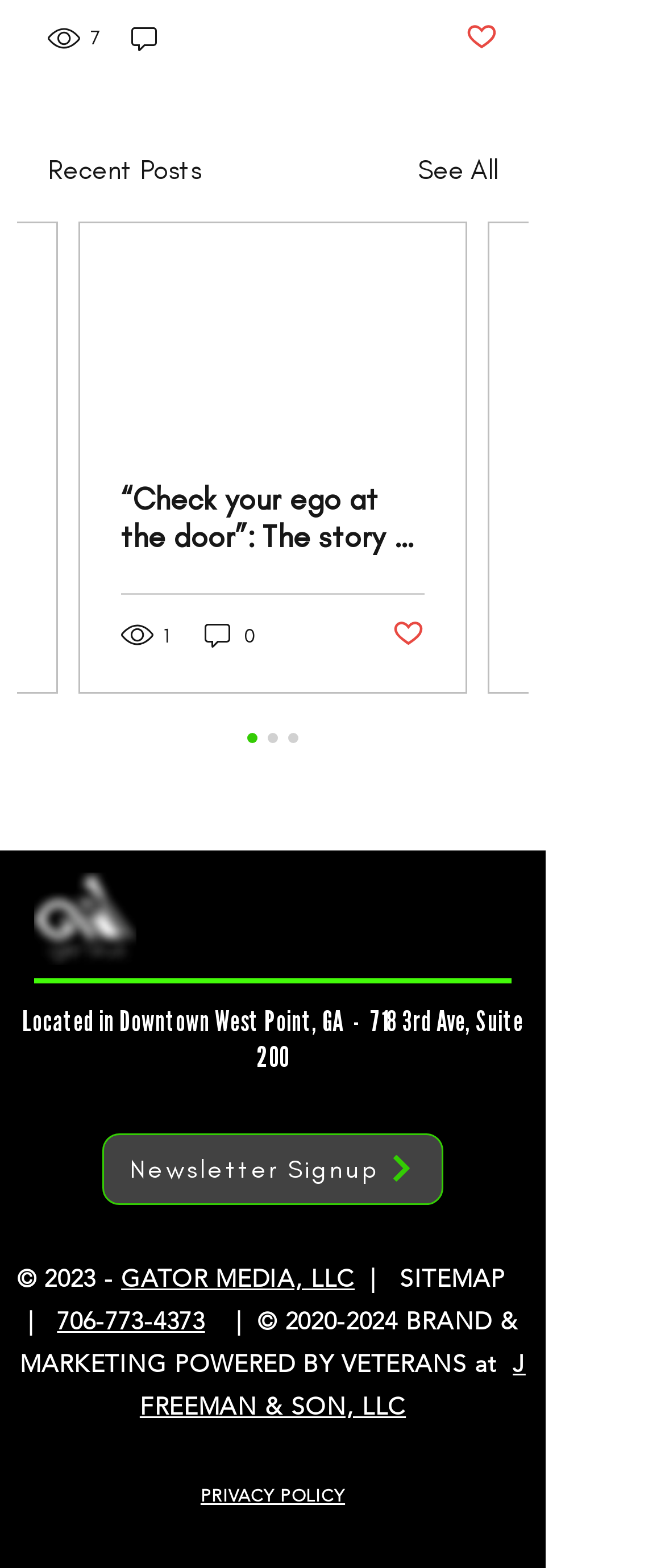Respond with a single word or phrase for the following question: 
What is the name of the company located in Downtown West Point, GA?

GATOR MEDIA, LLC